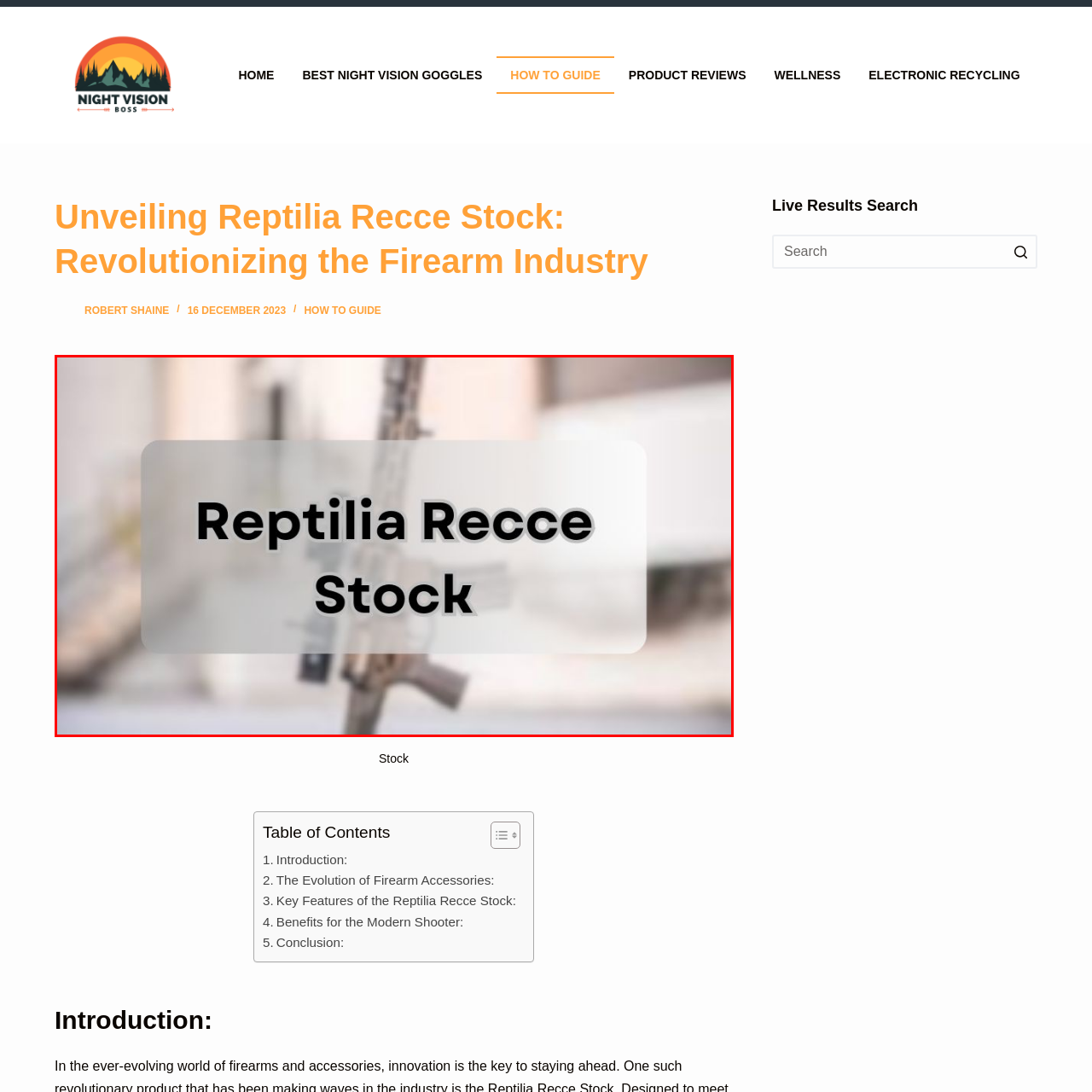Inspect the image surrounded by the red border and give a one-word or phrase answer to the question:
What is the tone of the title's design and typography?

Clear and impactful